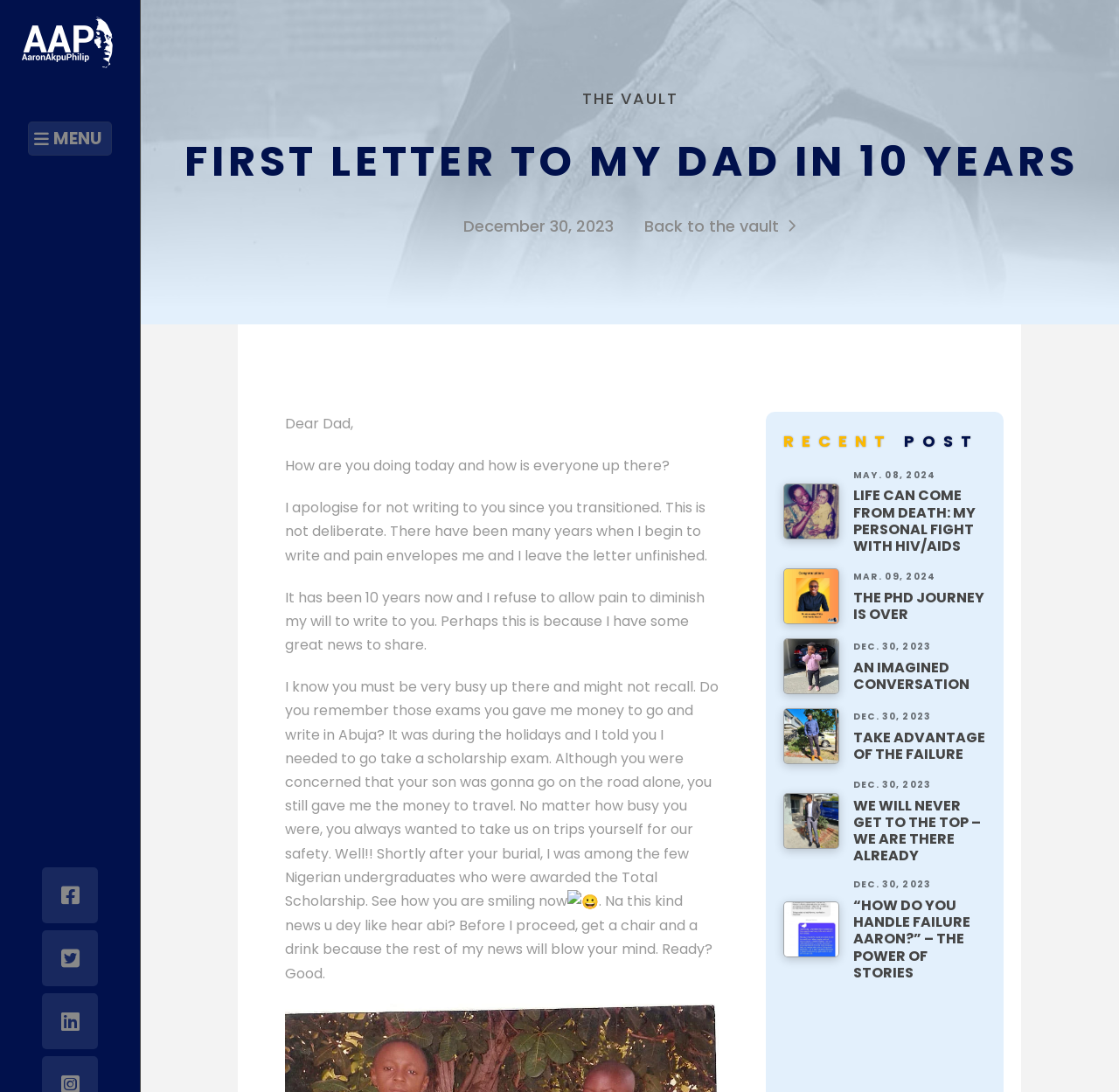Can you identify the bounding box coordinates of the clickable region needed to carry out this instruction: 'Click the link to 'THE VAULT''? The coordinates should be four float numbers within the range of 0 to 1, stated as [left, top, right, bottom].

[0.521, 0.08, 0.604, 0.1]